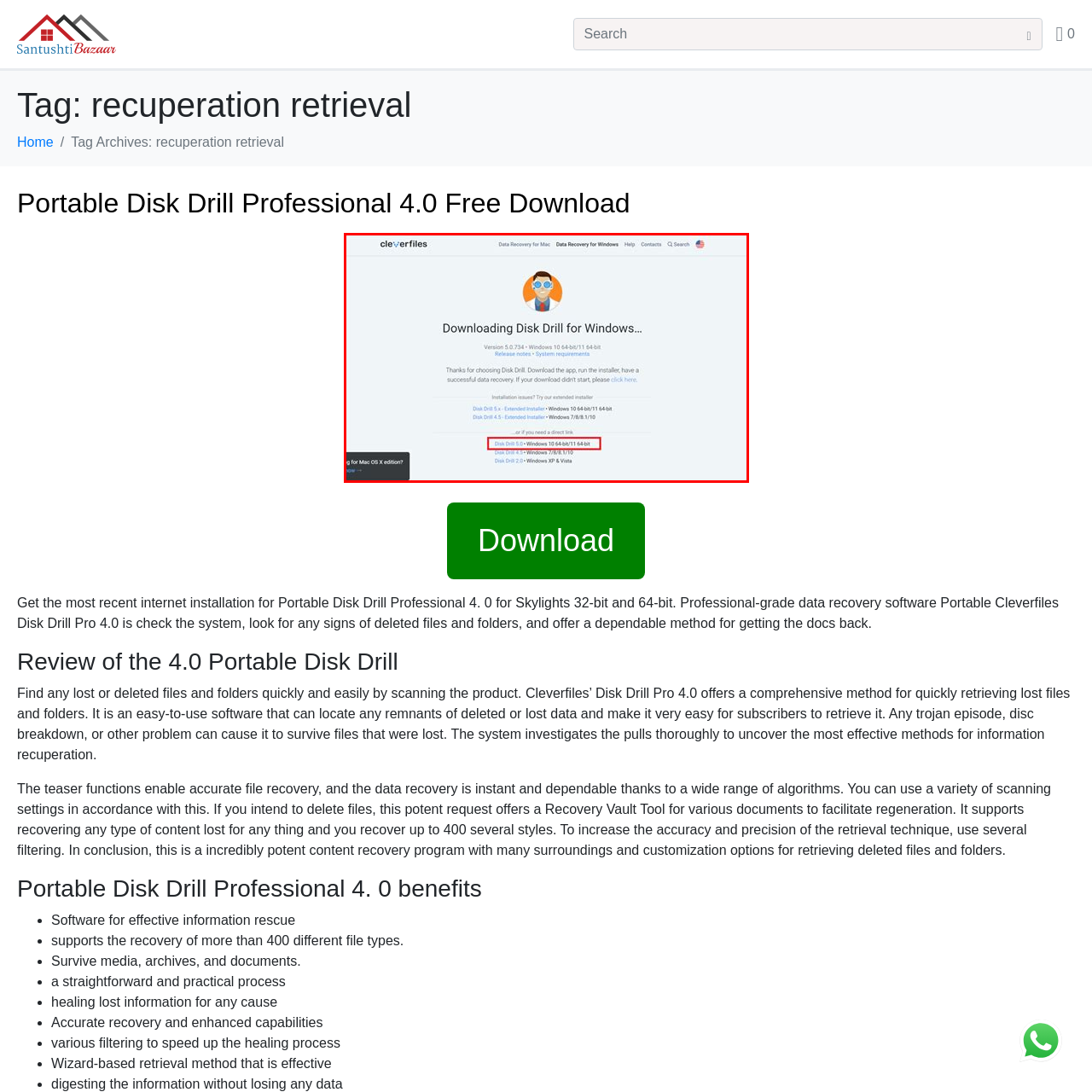What operating system is the downloaded version compatible with?
Focus on the content inside the red bounding box and offer a detailed explanation.

The download page clearly indicates that the version 5.0.734 of Disk Drill is compatible with Windows 10 (64-bit), providing users with a specific system requirement for successful installation and usage.